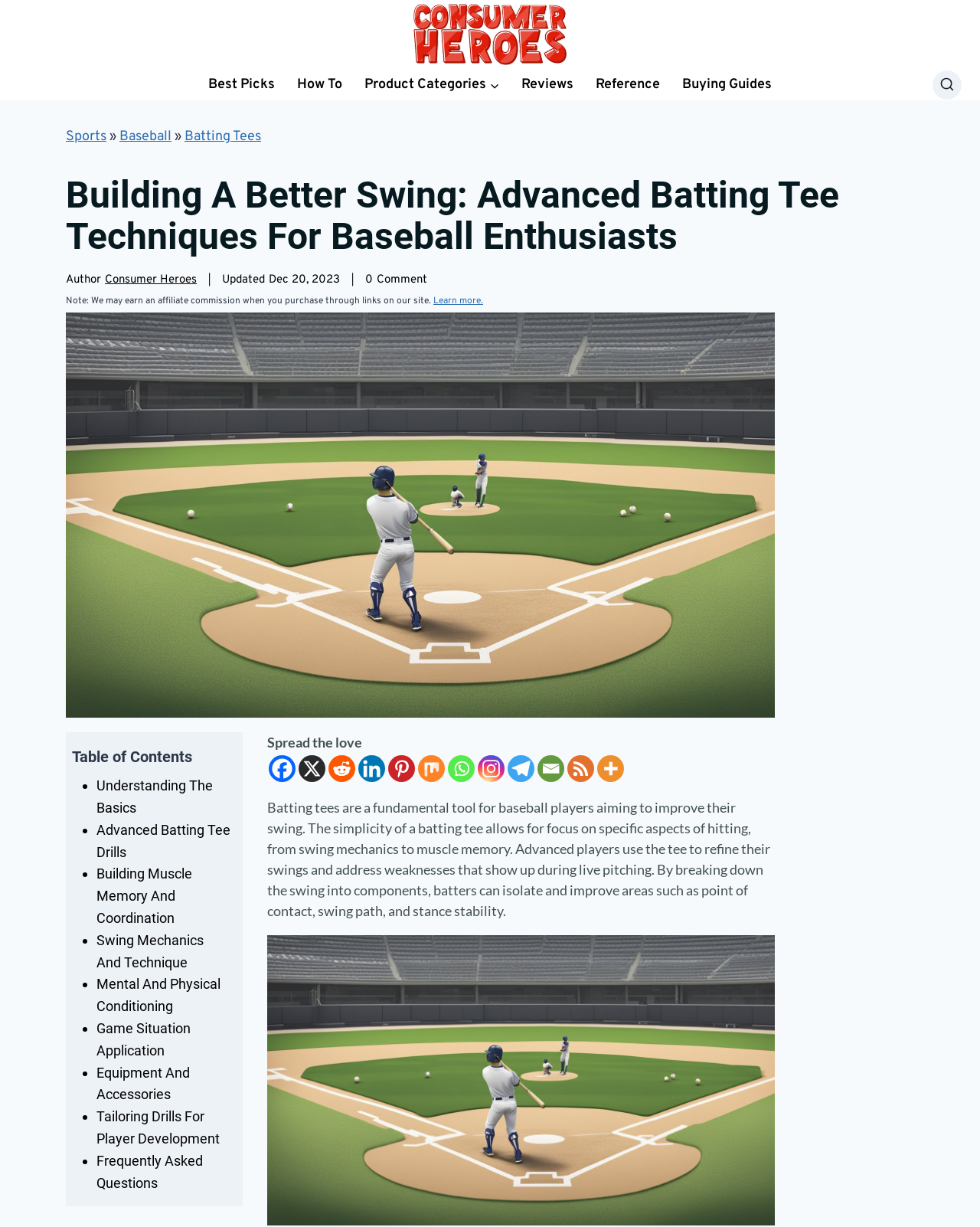What is the date of the last update?
Can you offer a detailed and complete answer to this question?

The date of the last update is December 20, 2023, as indicated by the 'Updated' label and the corresponding date. This suggests that the webpage was last updated on this date.